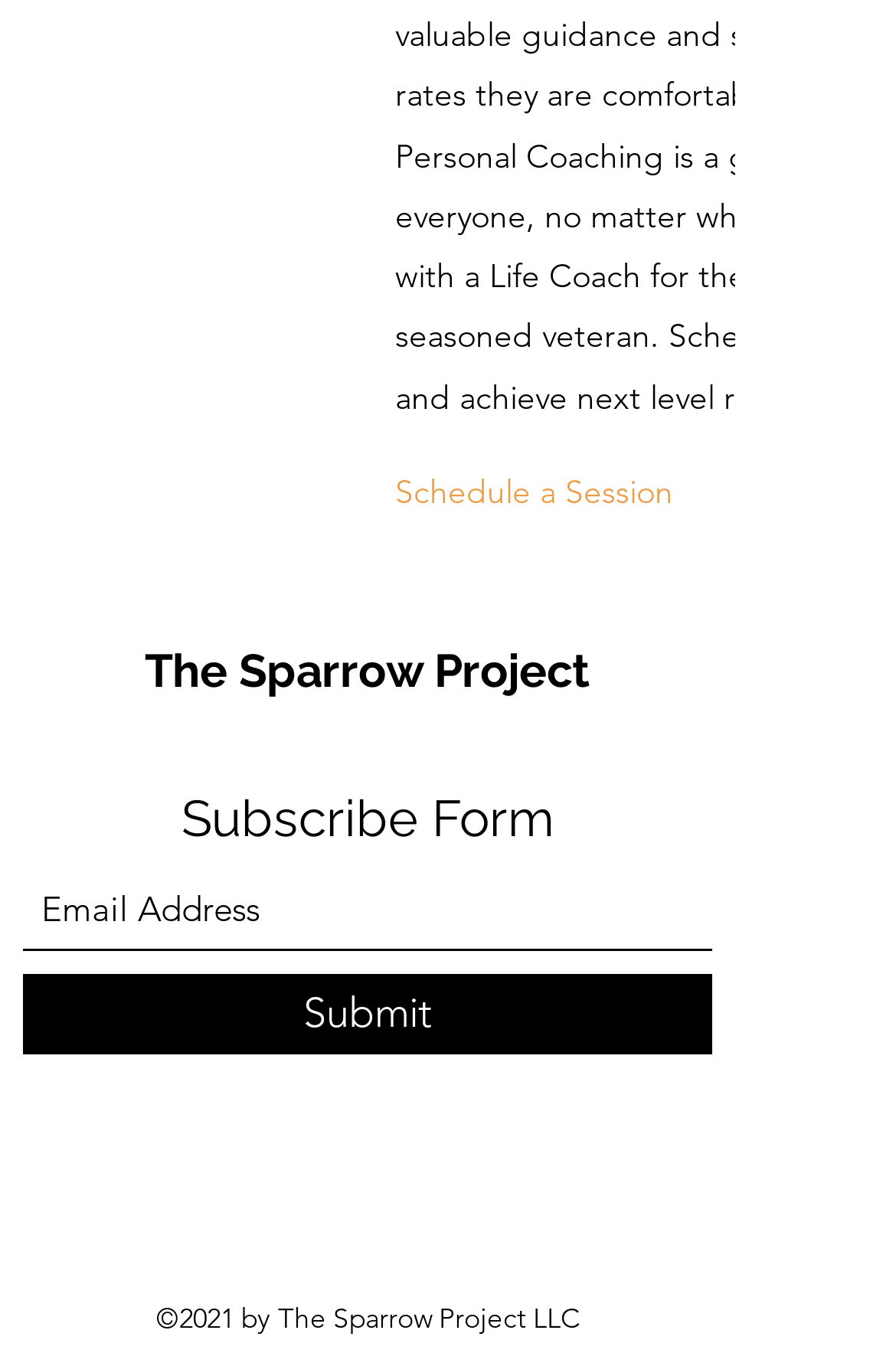Using the element description aria-label="Email Address" name="email" placeholder="Email Address", predict the bounding box coordinates for the UI element. Provide the coordinates in (top-left x, top-left y, bottom-right x, bottom-right y) format with values ranging from 0 to 1.

[0.026, 0.644, 0.795, 0.703]